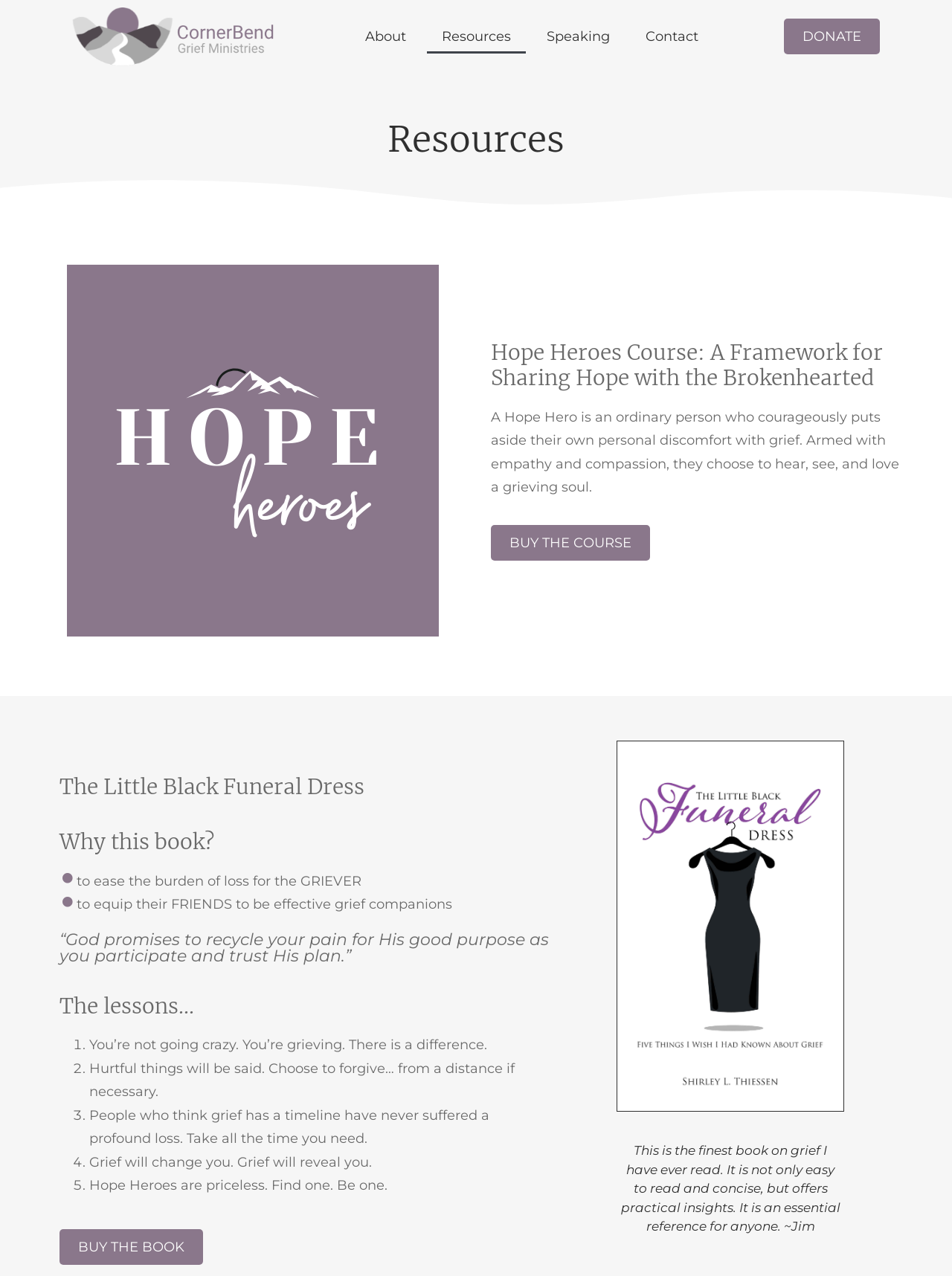What is the purpose of the 'Hope Heroes Course'?
Refer to the image and provide a one-word or short phrase answer.

To share hope with the brokenhearted